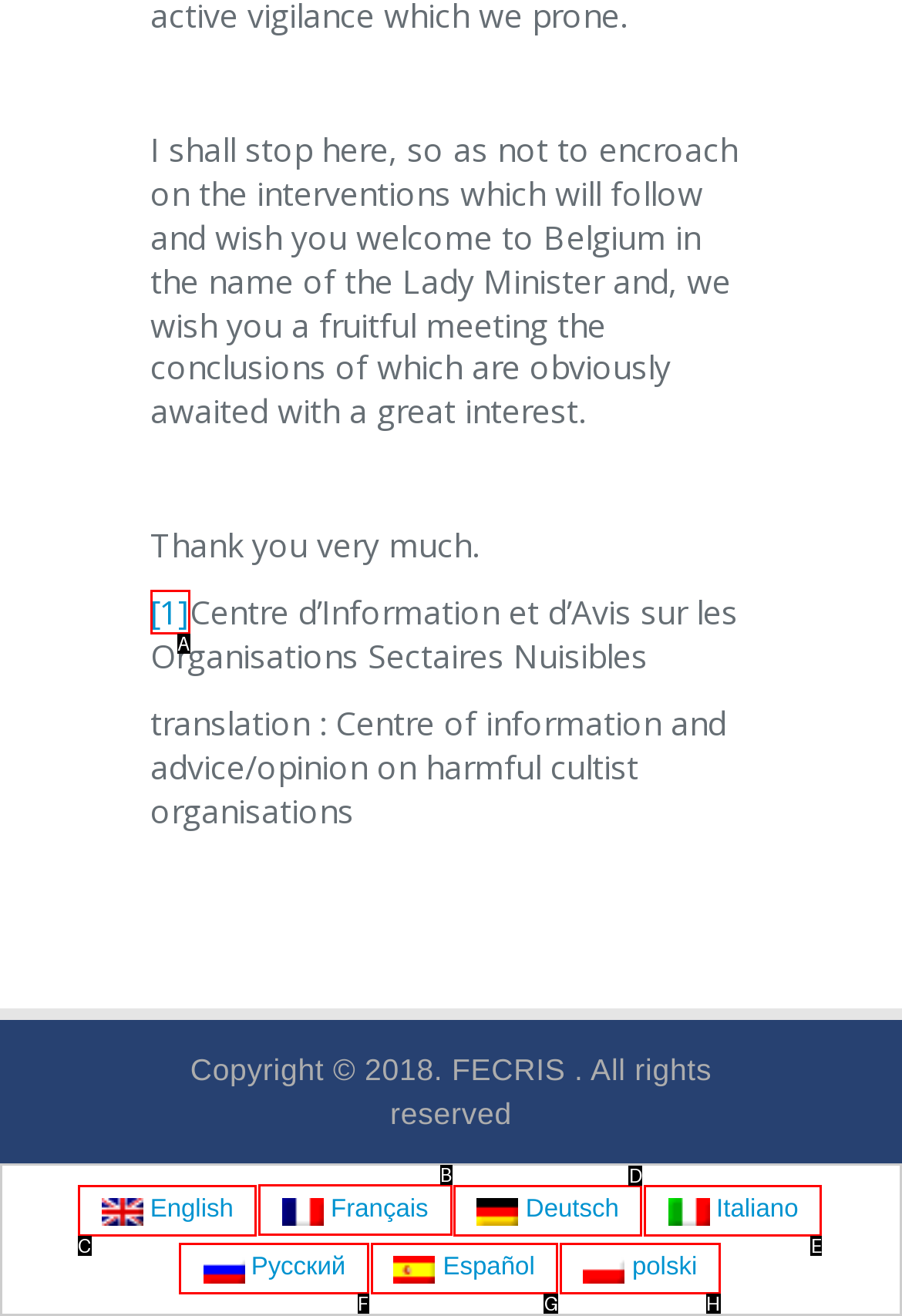What letter corresponds to the UI element to complete this task: Choose French language
Answer directly with the letter.

B